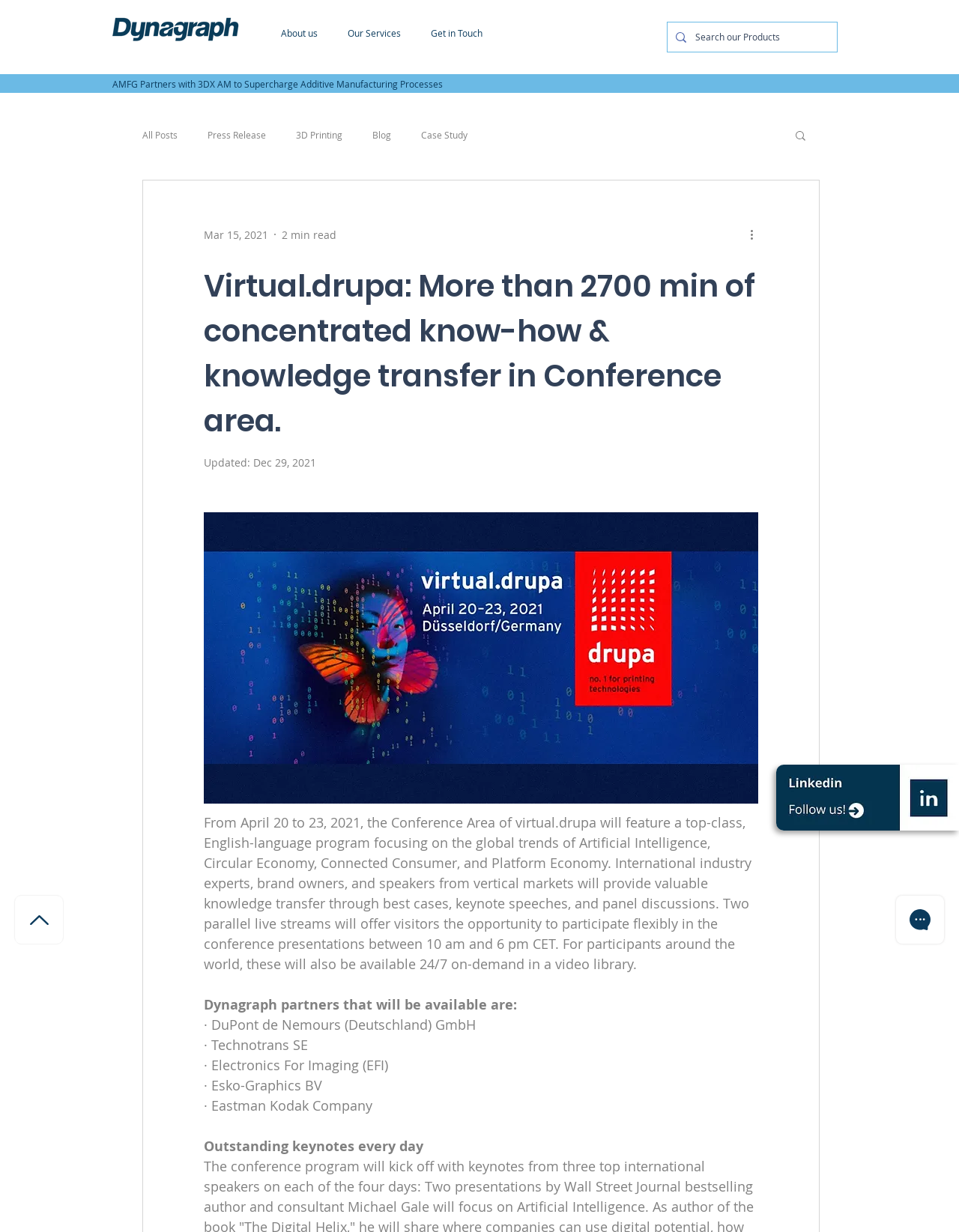What is the name of the conference area? Look at the image and give a one-word or short phrase answer.

Virtual.drupa